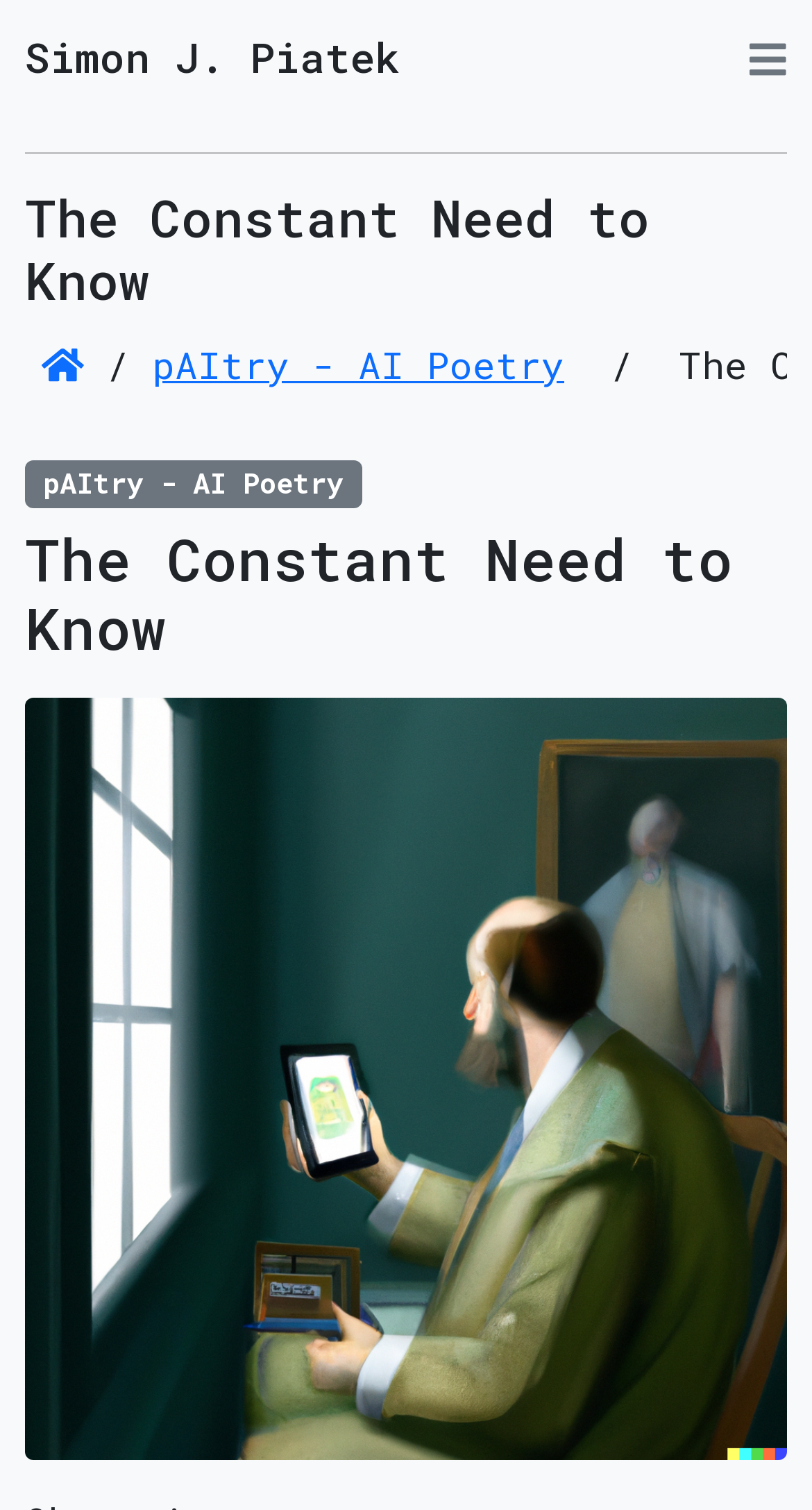Using details from the image, please answer the following question comprehensively:
What is the purpose of the button with the uf0c9 icon?

I found the purpose of the button with the uf0c9 icon by looking at the button element with the text 'uf0c9' which has an attribute 'controls' set to 'offcanvas-menu-right', indicating that it controls the offcanvas menu on the right side.